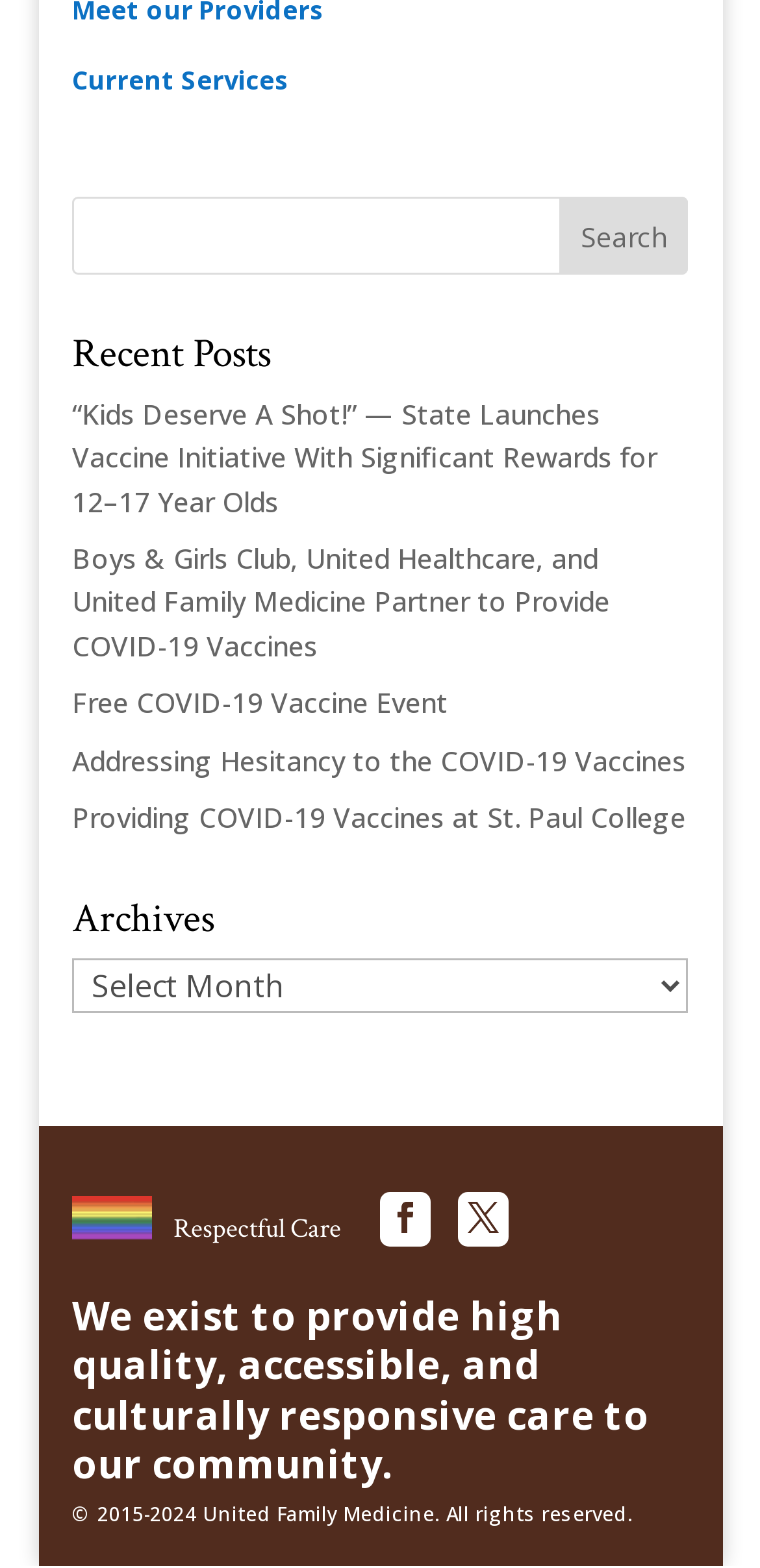Refer to the image and provide an in-depth answer to the question: 
What is the purpose of the 'Archives' section?

The 'Archives' section contains a combobox with a dropdown menu, which suggests that users can select from a list of archived content. This implies that the purpose of the 'Archives' section is to provide access to archived content.